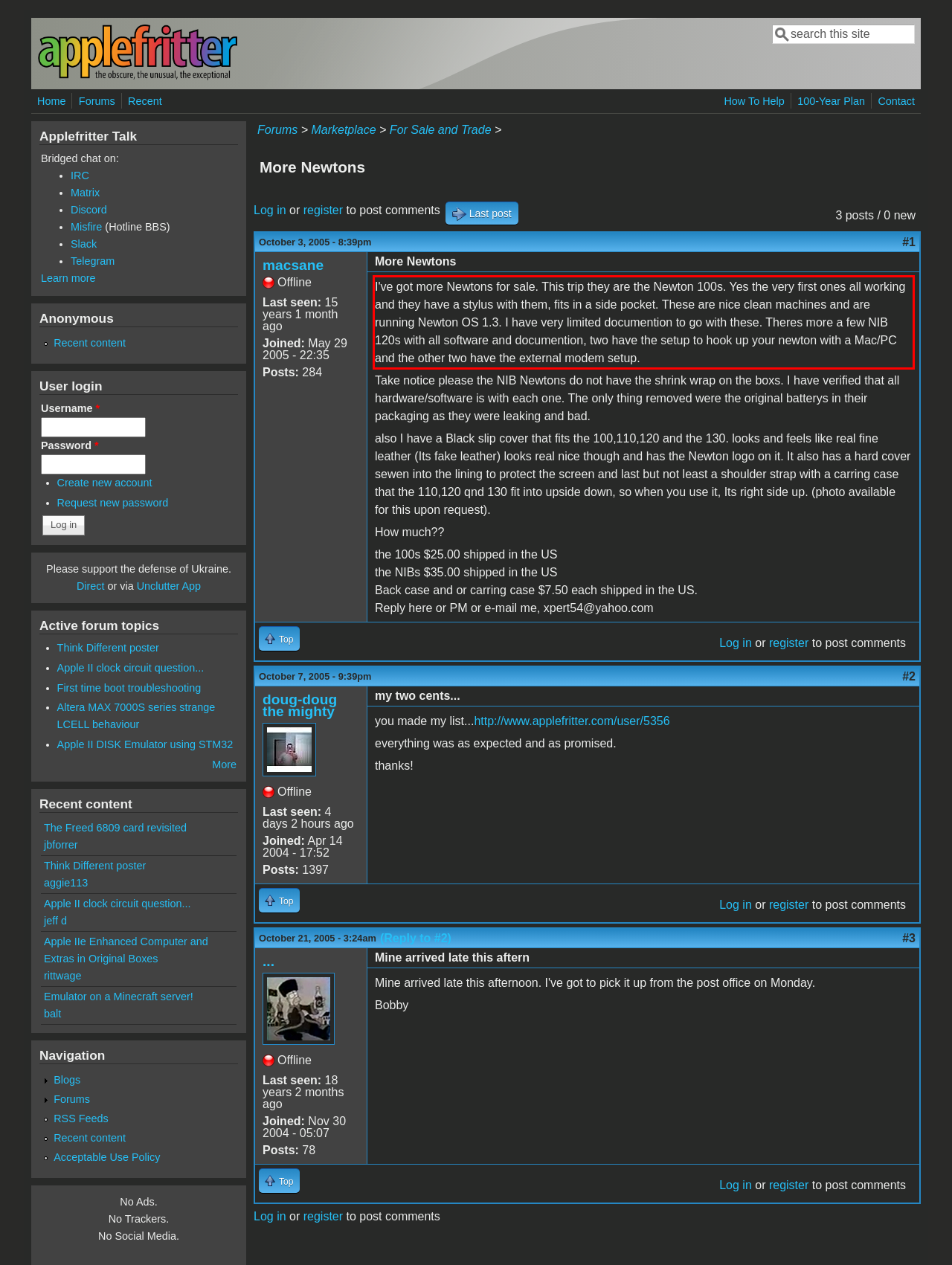Review the screenshot of the webpage and recognize the text inside the red rectangle bounding box. Provide the extracted text content.

I've got more Newtons for sale. This trip they are the Newton 100s. Yes the very first ones all working and they have a stylus with them, fits in a side pocket. These are nice clean machines and are running Newton OS 1.3. I have very limited documention to go with these. Theres more a few NIB 120s with all software and documention, two have the setup to hook up your newton with a Mac/PC and the other two have the external modem setup.